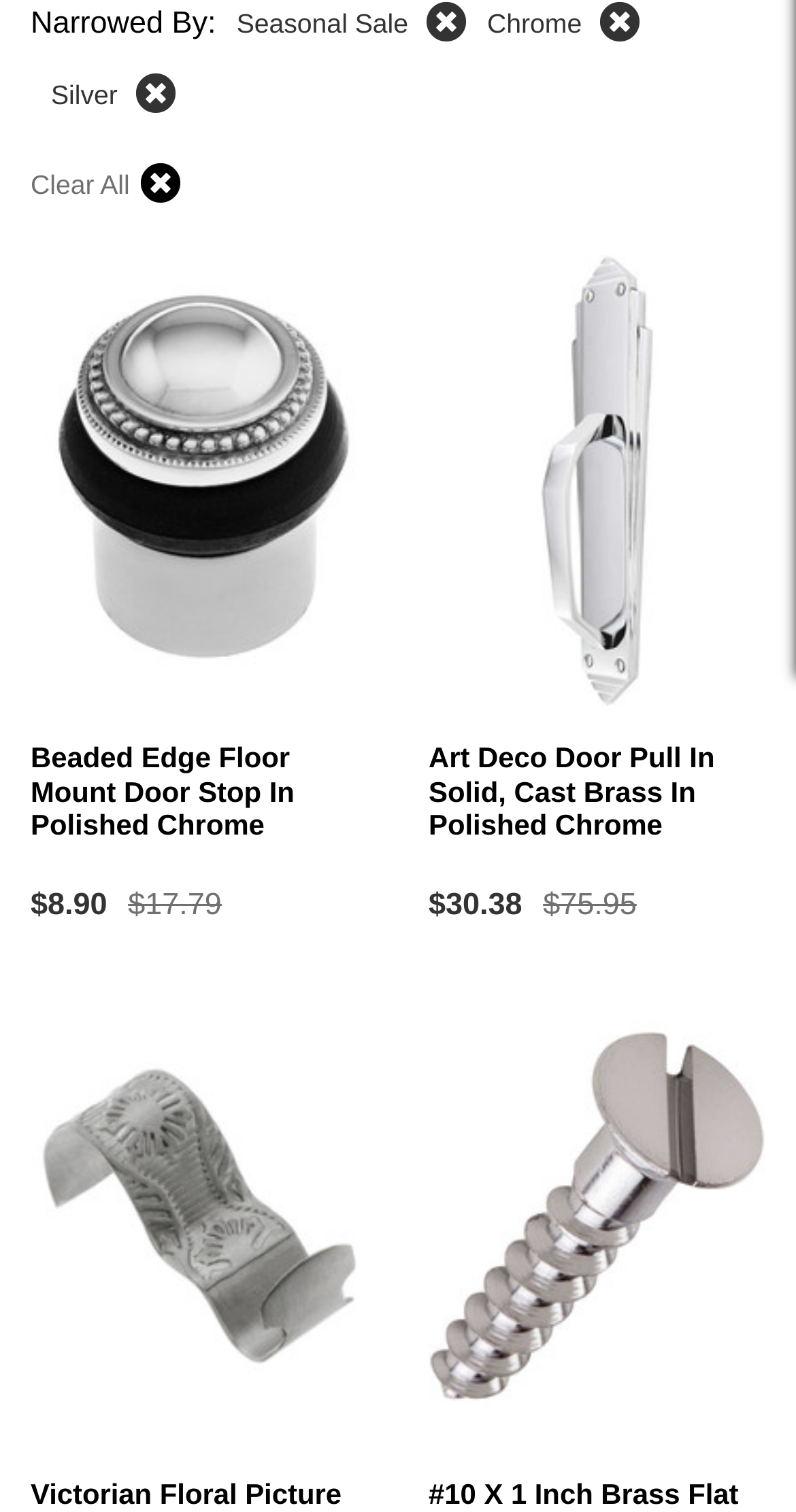Predict the bounding box for the UI component with the following description: "Silver".

[0.064, 0.039, 0.221, 0.087]